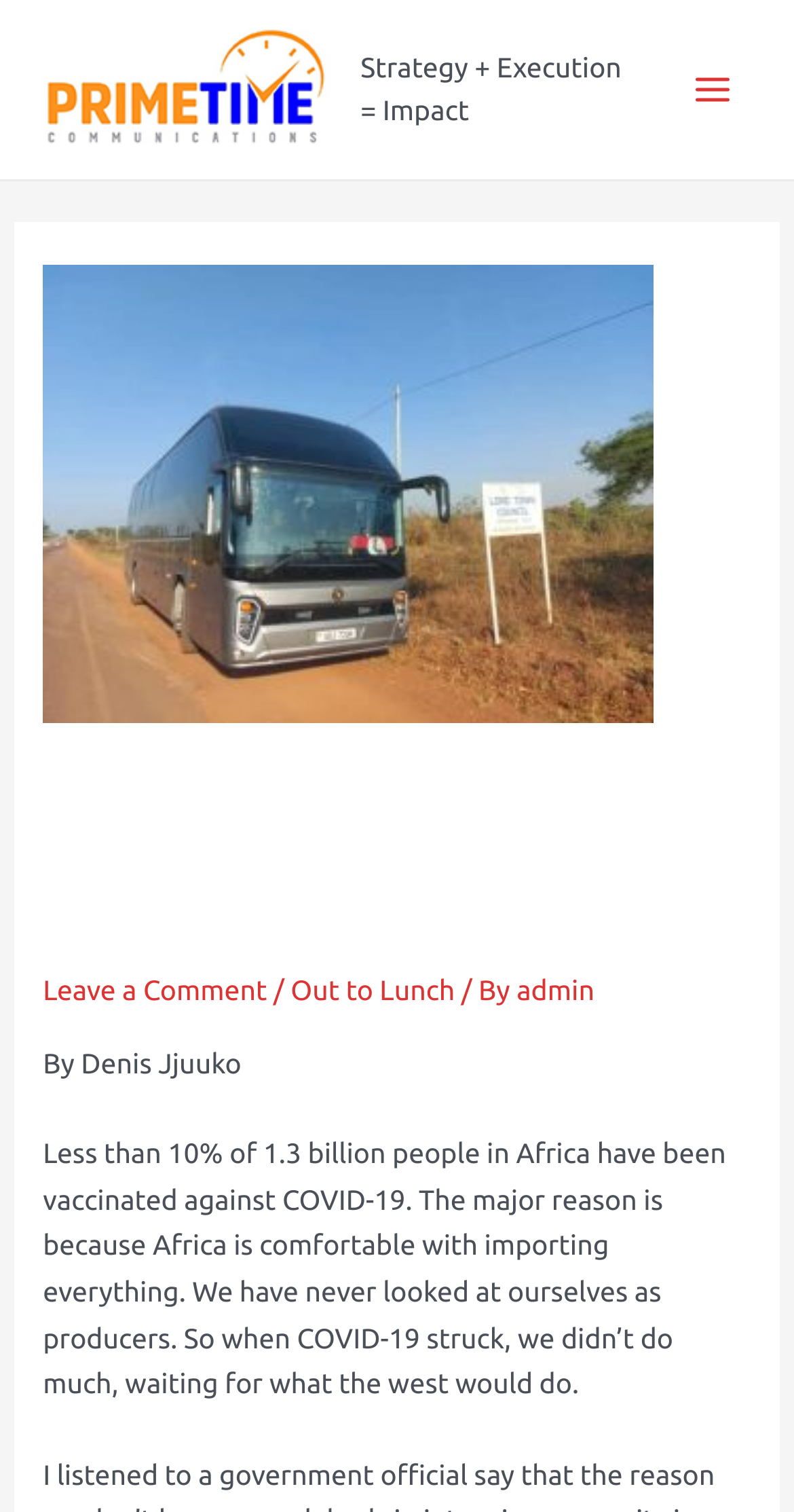What is the name of the company?
Please ensure your answer to the question is detailed and covers all necessary aspects.

The name of the company can be found in the link element with the text 'Prime Time Communications' at the top of the webpage, which is also accompanied by an image with the same name.